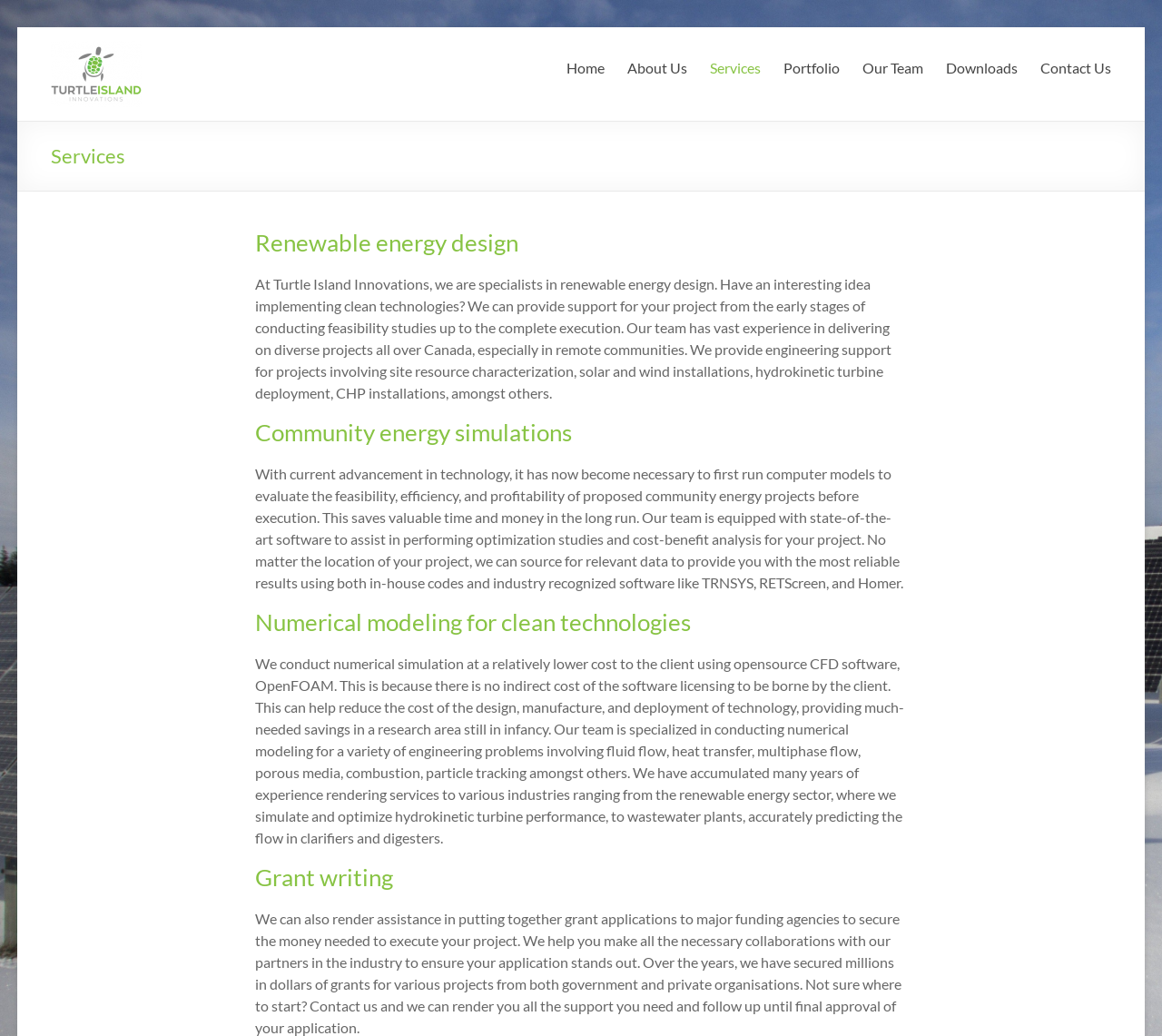Use a single word or phrase to answer the question: What is the benefit of community energy simulations?

Saves valuable time and money